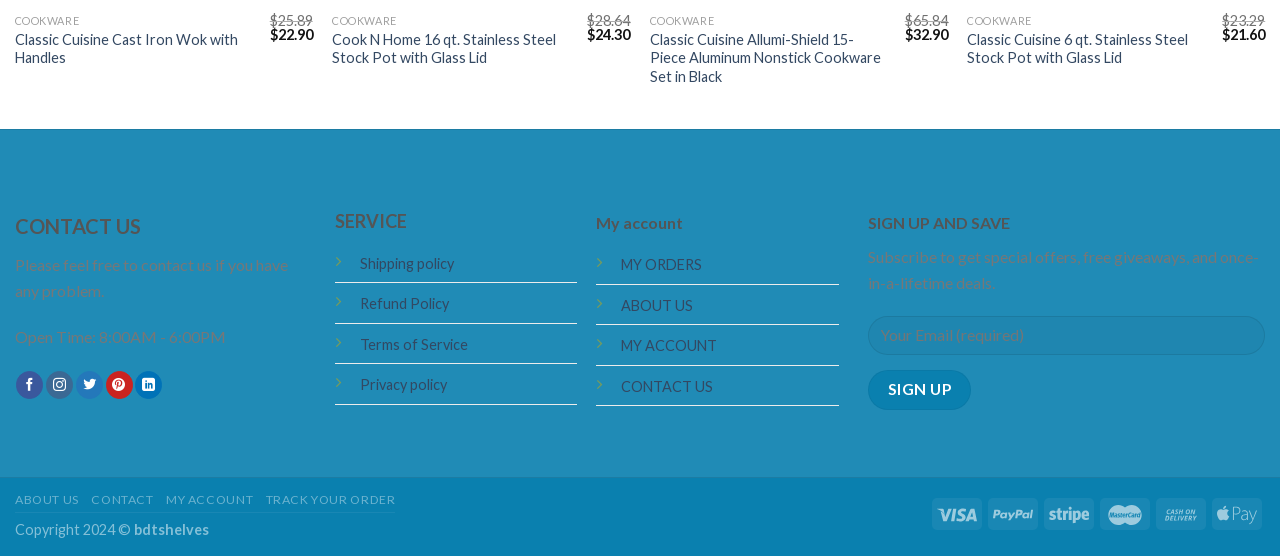Pinpoint the bounding box coordinates of the area that should be clicked to complete the following instruction: "Click on QUICK VIEW". The coordinates must be given as four float numbers between 0 and 1, i.e., [left, top, right, bottom].

[0.012, 0.008, 0.244, 0.069]